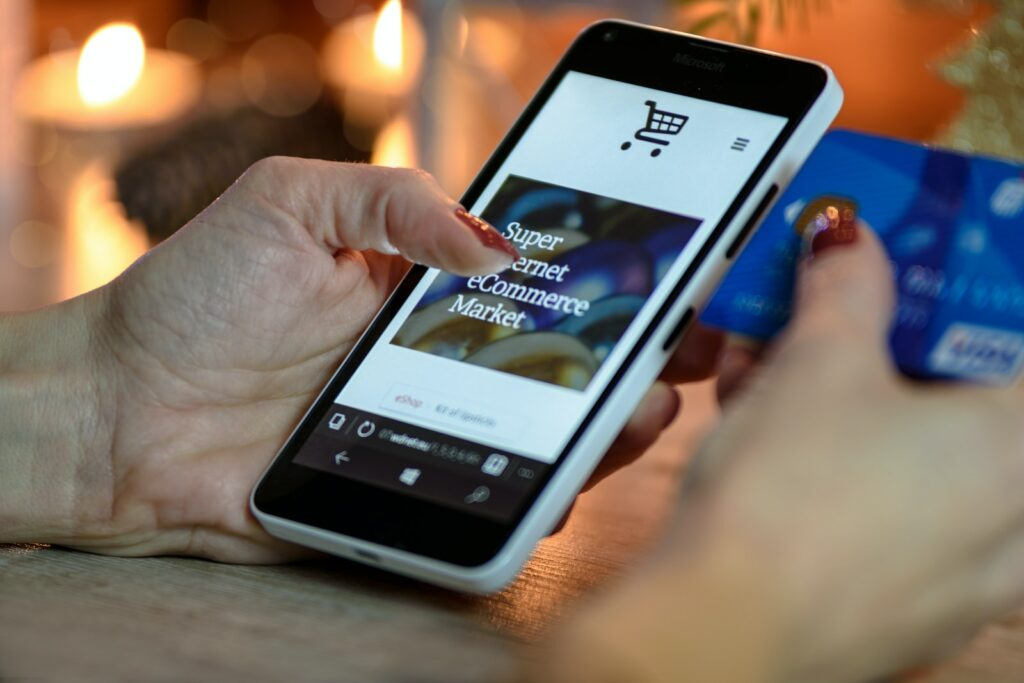What is the name of the online shopping interface?
Please respond to the question with a detailed and well-explained answer.

The question inquires about the name of the online shopping interface displayed on the smartphone's screen. According to the caption, the screen displays a vibrant online shopping interface that reads 'Super Internet eCommerce Market', which is the answer to this question.